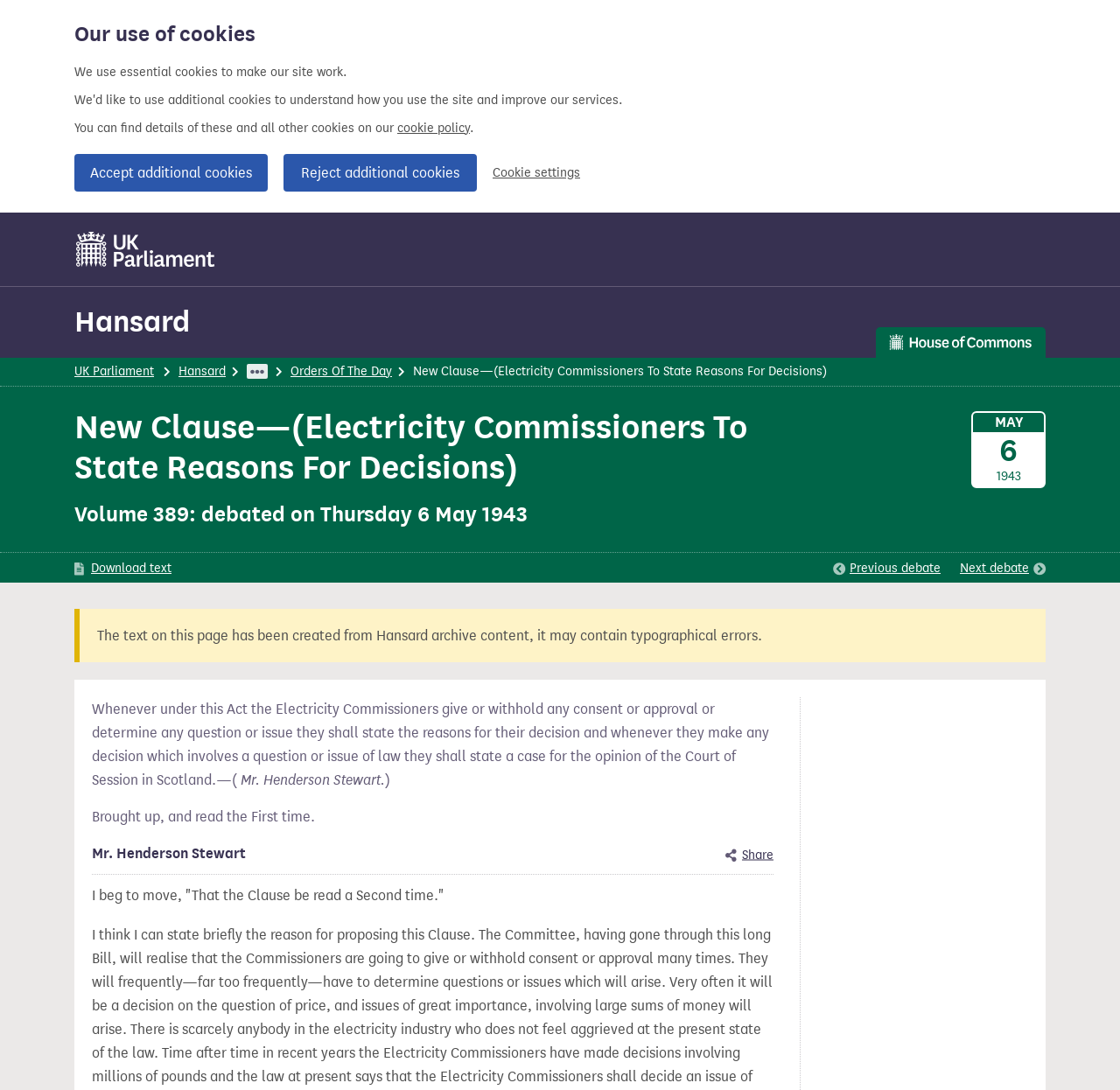Respond concisely with one word or phrase to the following query:
What is the name of the clause being debated?

New Clause—(Electricity Commissioners To State Reasons For Decisions)